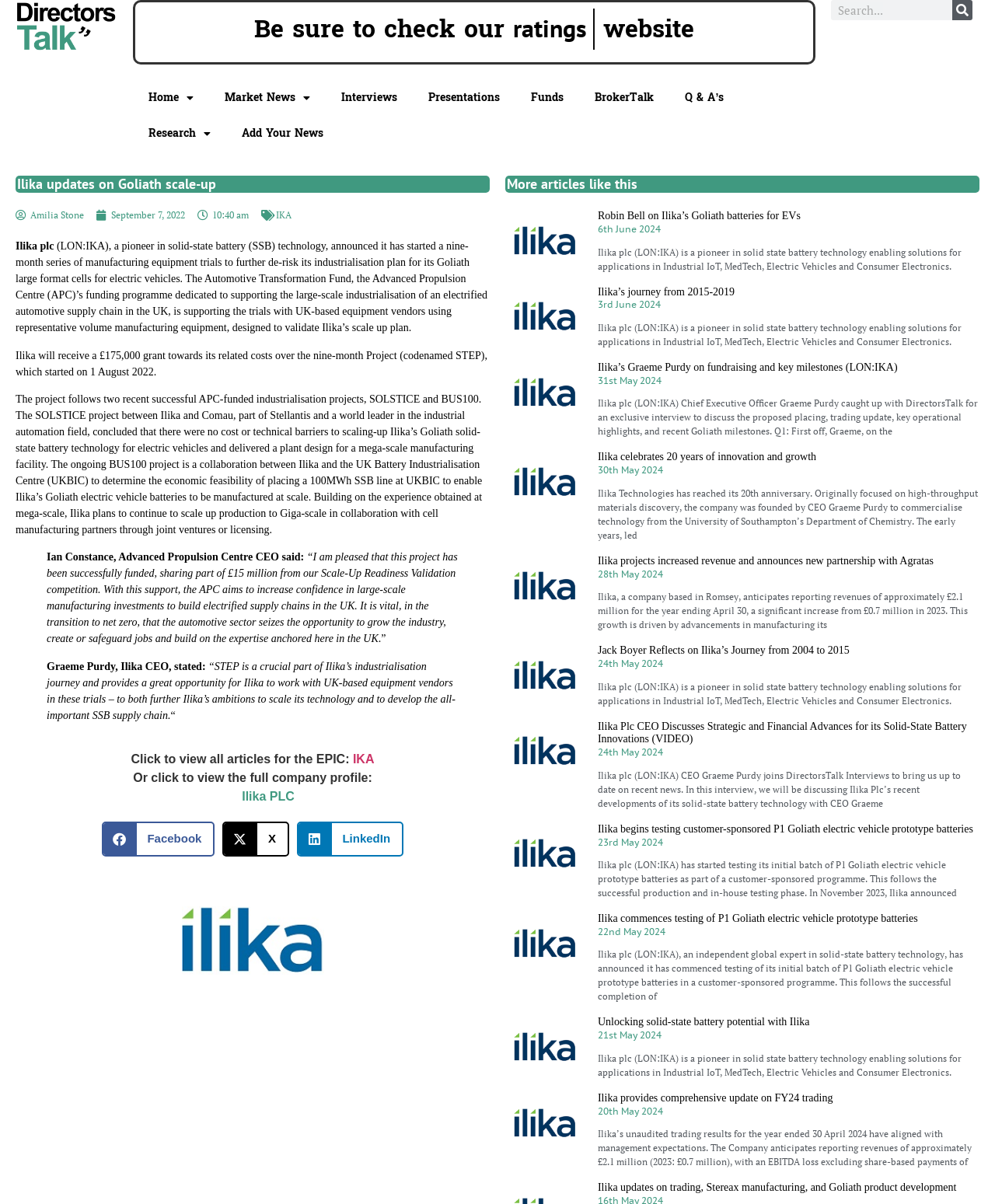Explain the webpage in detail, including its primary components.

The webpage is about Ilika plc, a pioneer in solid-state battery technology. At the top, there is a logo and a link to "DirectorsTalk" on the left, and a search bar on the right. Below, there are several links to different sections of the website, including "Market News", "Interviews", "Presentations", and more.

The main content of the webpage is an article about Ilika plc, which announces that it has started a nine-month series of manufacturing equipment trials to further de-risk its industrialization plan for its Goliath large format cells for electric vehicles. The article provides details about the project, including the funding and the goals.

There are two blockquotes in the article, one from Ian Constance, Advanced Propulsion Centre CEO, and another from Graeme Purdy, Ilika CEO. The article also includes several links to related articles and a button to share the article on social media.

Below the article, there are four more articles related to Ilika plc, each with a heading, a brief summary, and a link to read more. The articles are about Ilika's Goliath batteries for electric vehicles, the company's journey from 2015-2019, an interview with Graeme Purdy about fundraising and key milestones, and the company's 20th anniversary.

On the right side of the webpage, there is a section with links to more articles about Ilika plc, and a button to view the full company profile.